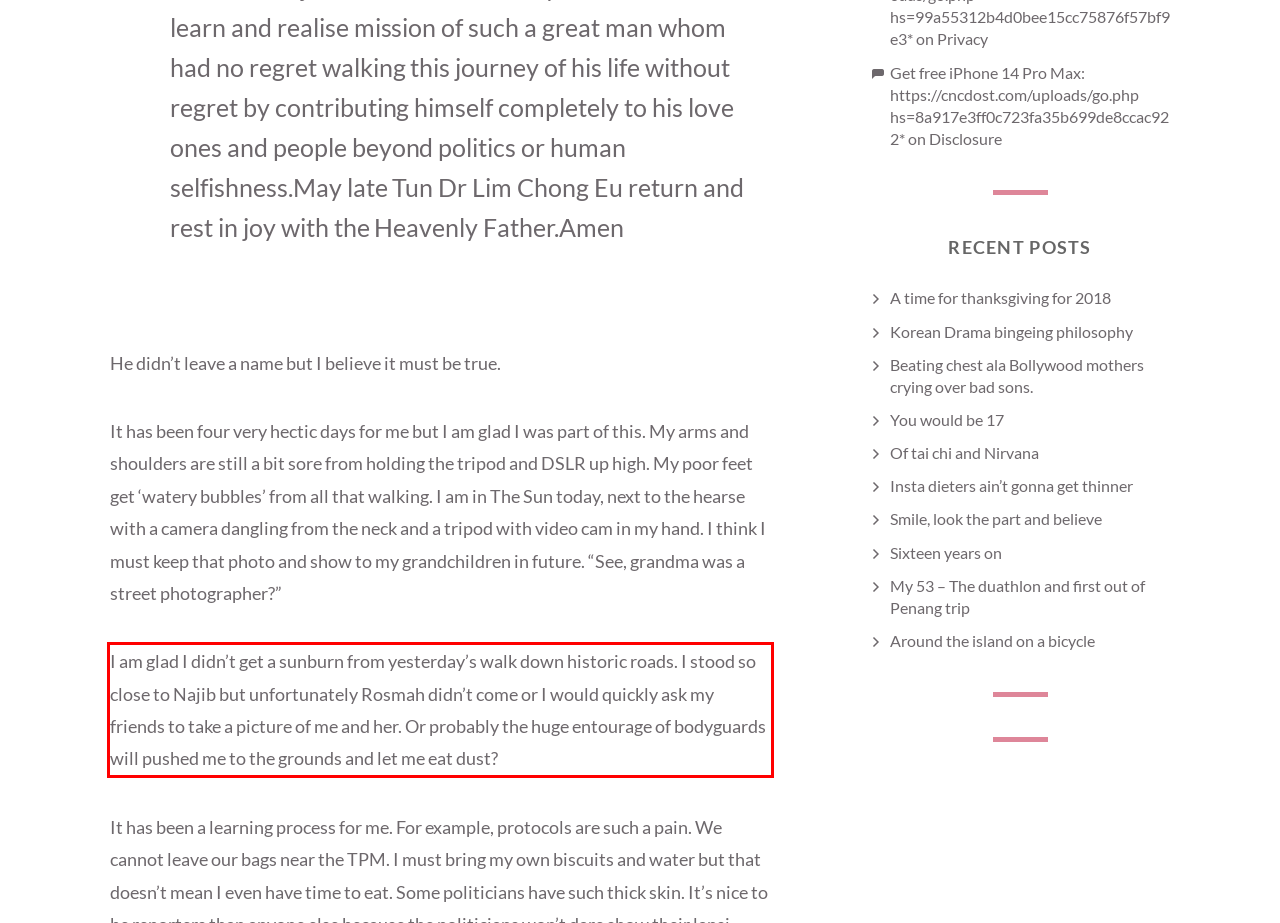Examine the webpage screenshot, find the red bounding box, and extract the text content within this marked area.

I am glad I didn’t get a sunburn from yesterday’s walk down historic roads. I stood so close to Najib but unfortunately Rosmah didn’t come or I would quickly ask my friends to take a picture of me and her. Or probably the huge entourage of bodyguards will pushed me to the grounds and let me eat dust?